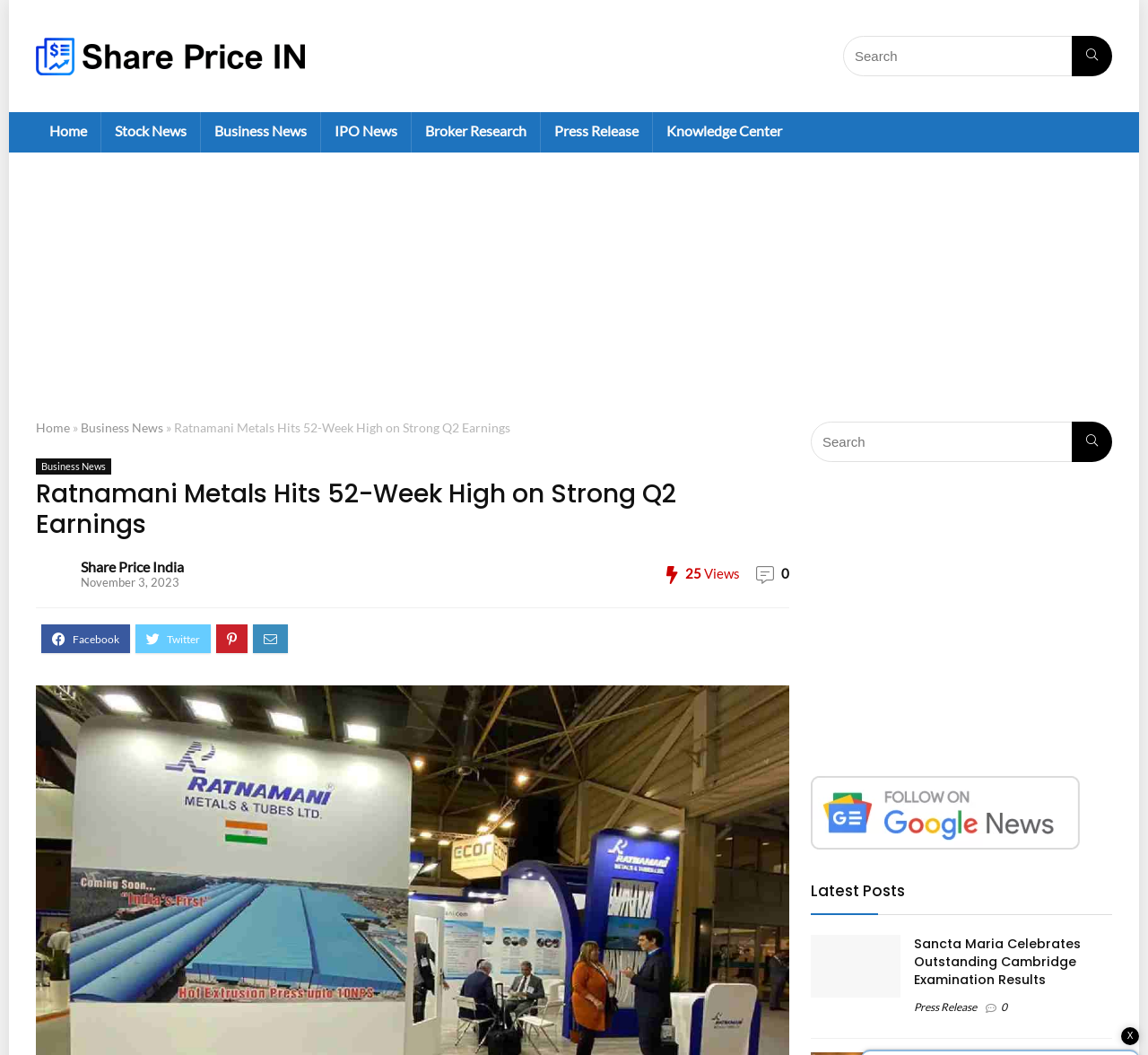Show me the bounding box coordinates of the clickable region to achieve the task as per the instruction: "Go to Home page".

[0.031, 0.106, 0.088, 0.145]